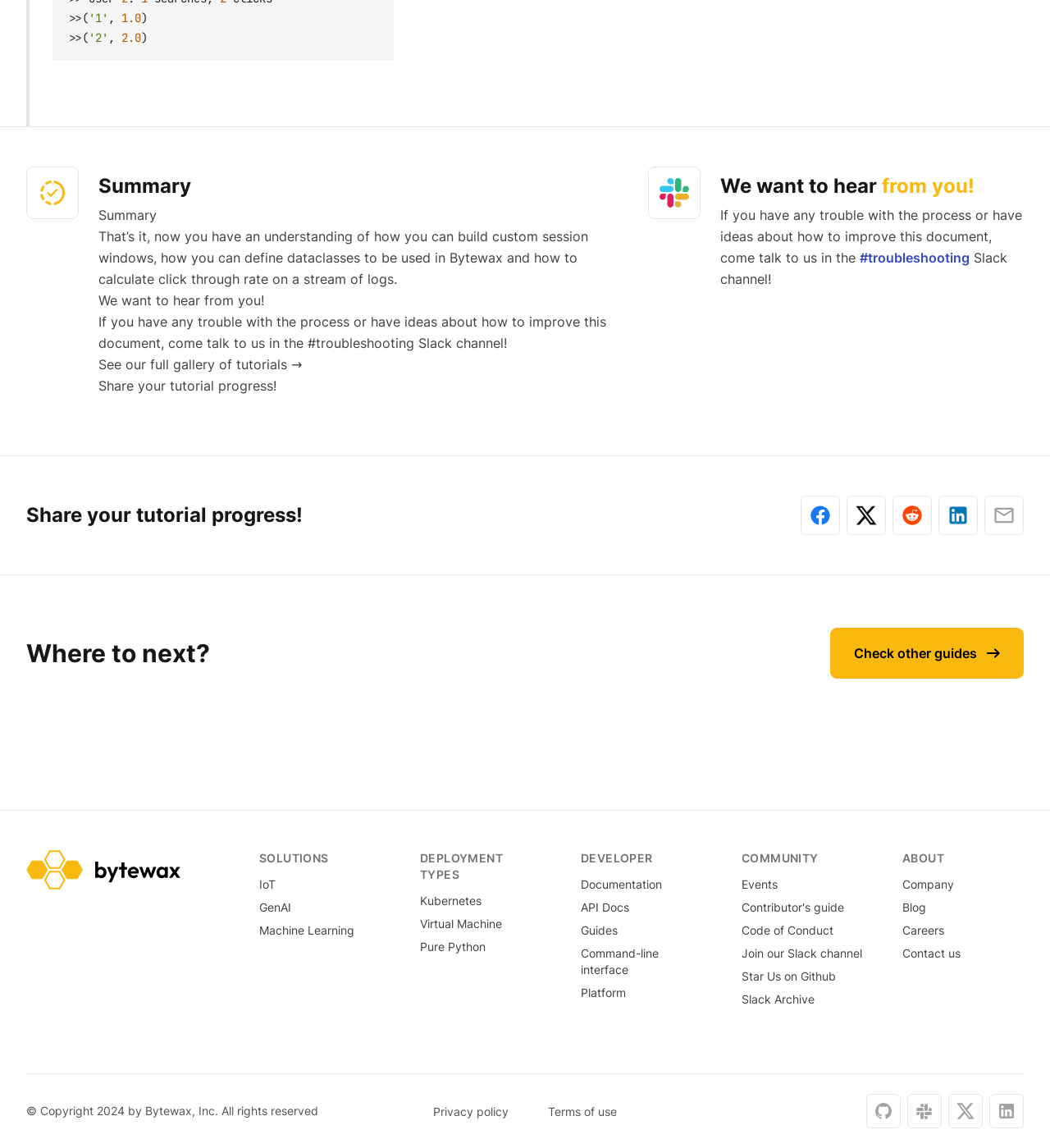Predict the bounding box of the UI element that fits this description: "Share your tutorial progress!".

[0.094, 0.329, 0.263, 0.343]